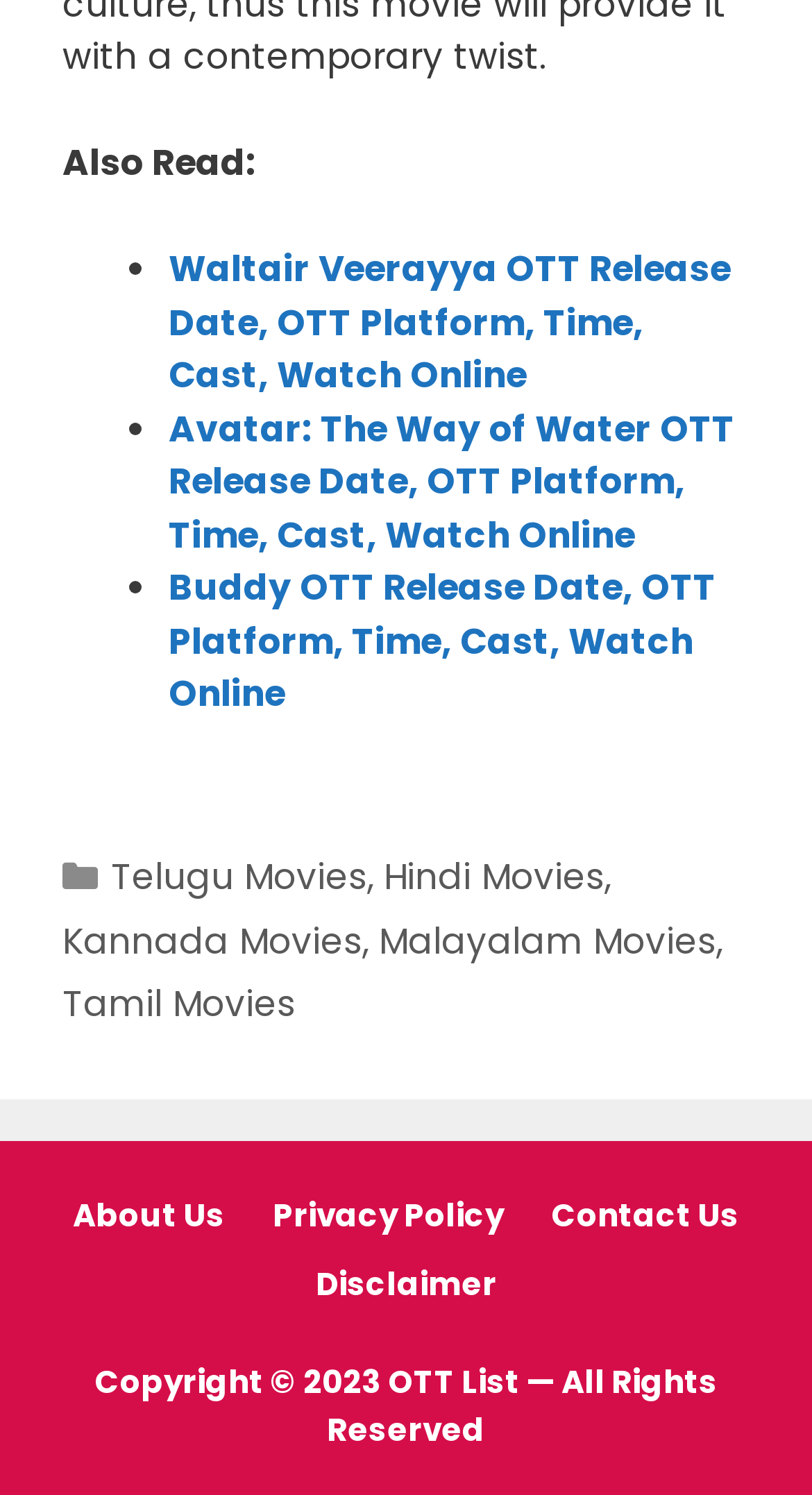Determine the bounding box coordinates for the area that needs to be clicked to fulfill this task: "Explore Telugu Movies". The coordinates must be given as four float numbers between 0 and 1, i.e., [left, top, right, bottom].

[0.136, 0.57, 0.452, 0.603]